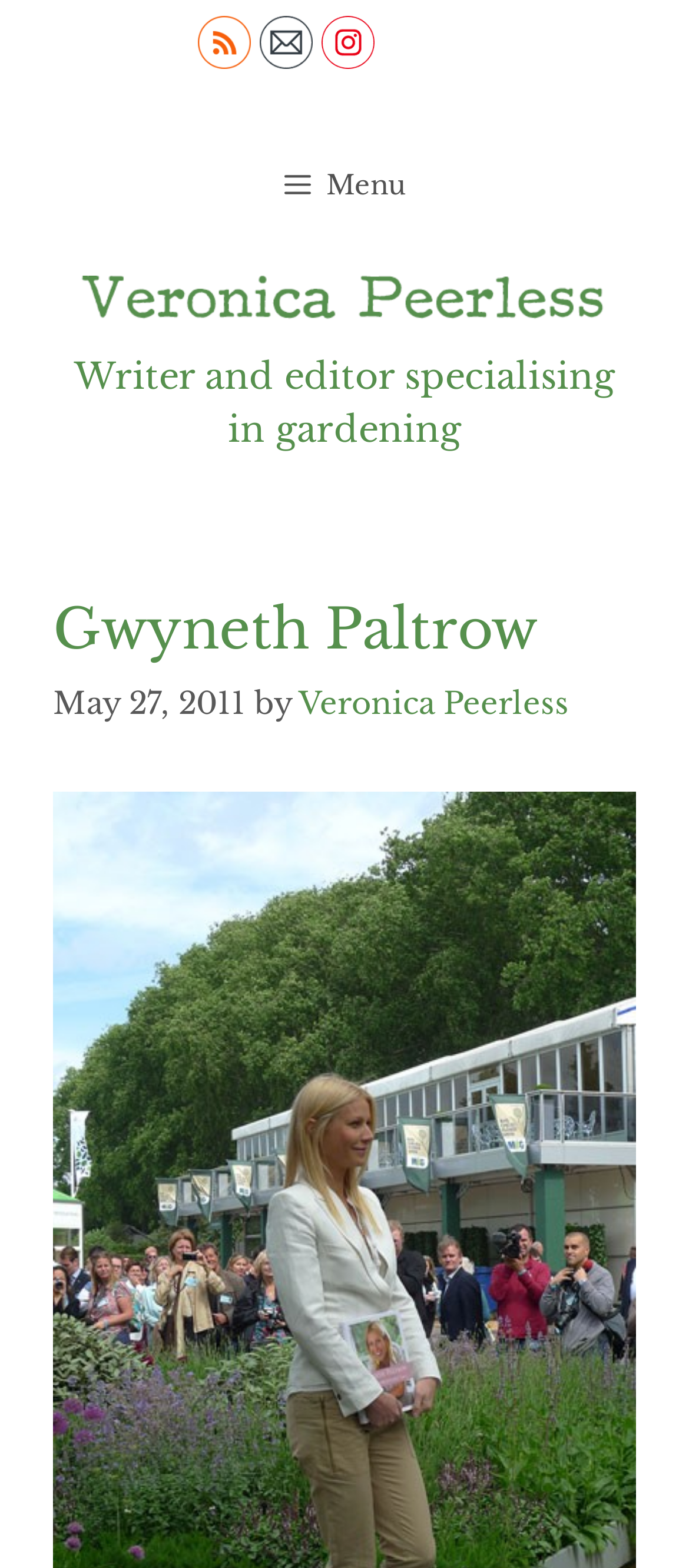What is the name of the person mentioned along with Veronica Peerless?
Provide a one-word or short-phrase answer based on the image.

Gwyneth Paltrow